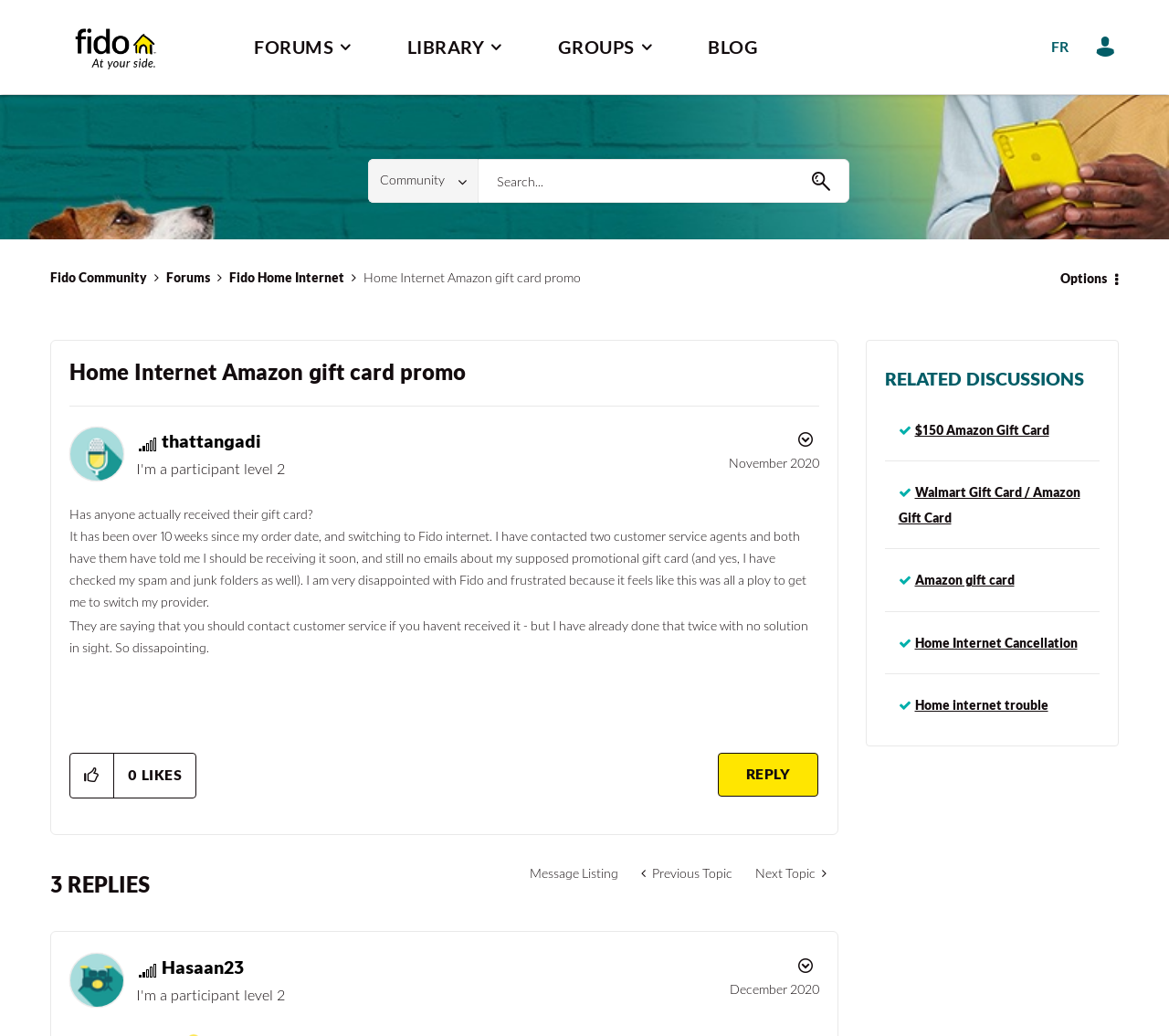What is the date of the latest reply?
Please respond to the question thoroughly and include all relevant details.

I looked at the date '12-23-2020 08:13 PM' next to the latest reply and determined that the date of the latest reply is December 23, 2020.